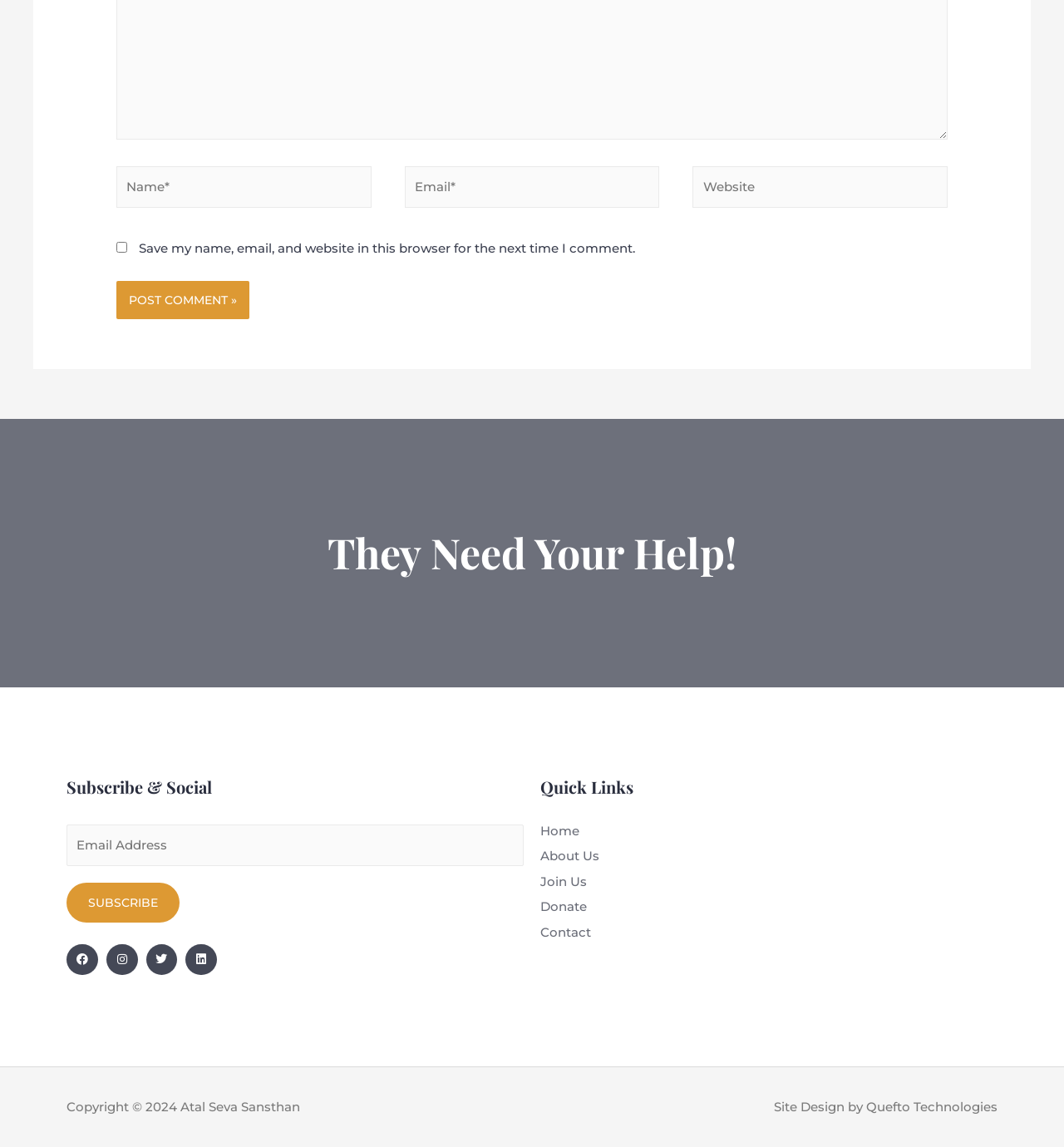Identify the bounding box coordinates of the part that should be clicked to carry out this instruction: "Go to the home page".

[0.508, 0.715, 0.938, 0.733]